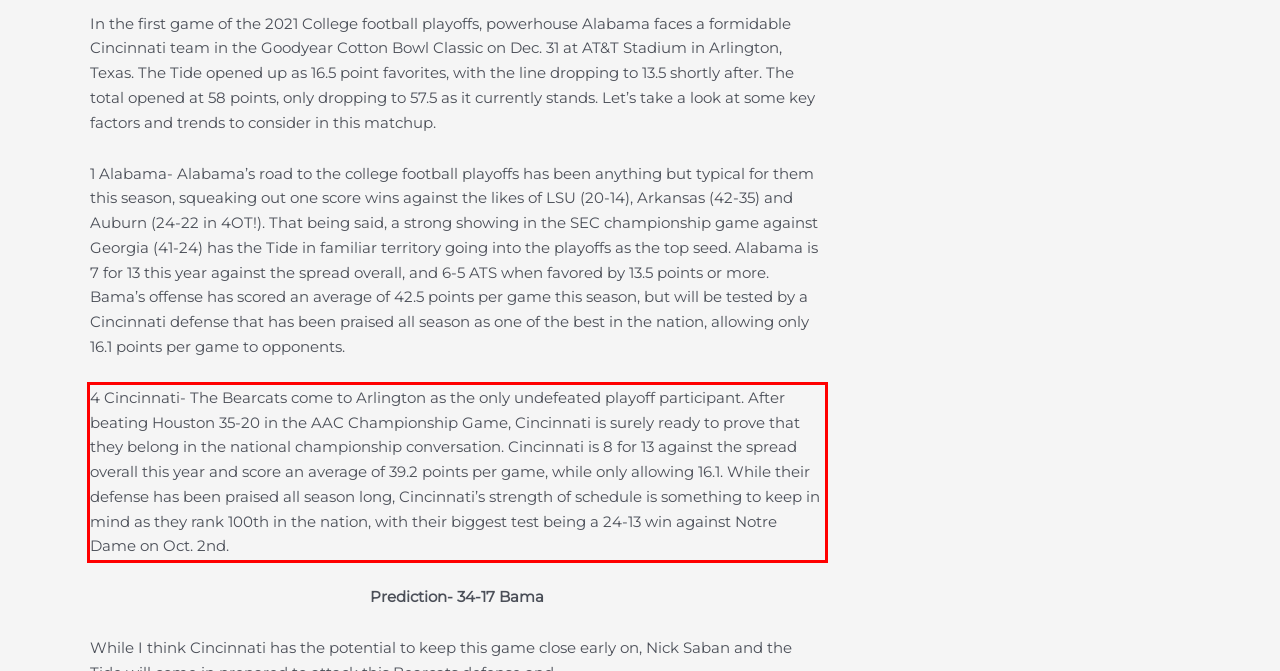Given a webpage screenshot, locate the red bounding box and extract the text content found inside it.

4 Cincinnati- The Bearcats come to Arlington as the only undefeated playoff participant. After beating Houston 35-20 in the AAC Championship Game, Cincinnati is surely ready to prove that they belong in the national championship conversation. Cincinnati is 8 for 13 against the spread overall this year and score an average of 39.2 points per game, while only allowing 16.1. While their defense has been praised all season long, Cincinnati’s strength of schedule is something to keep in mind as they rank 100th in the nation, with their biggest test being a 24-13 win against Notre Dame on Oct. 2nd.